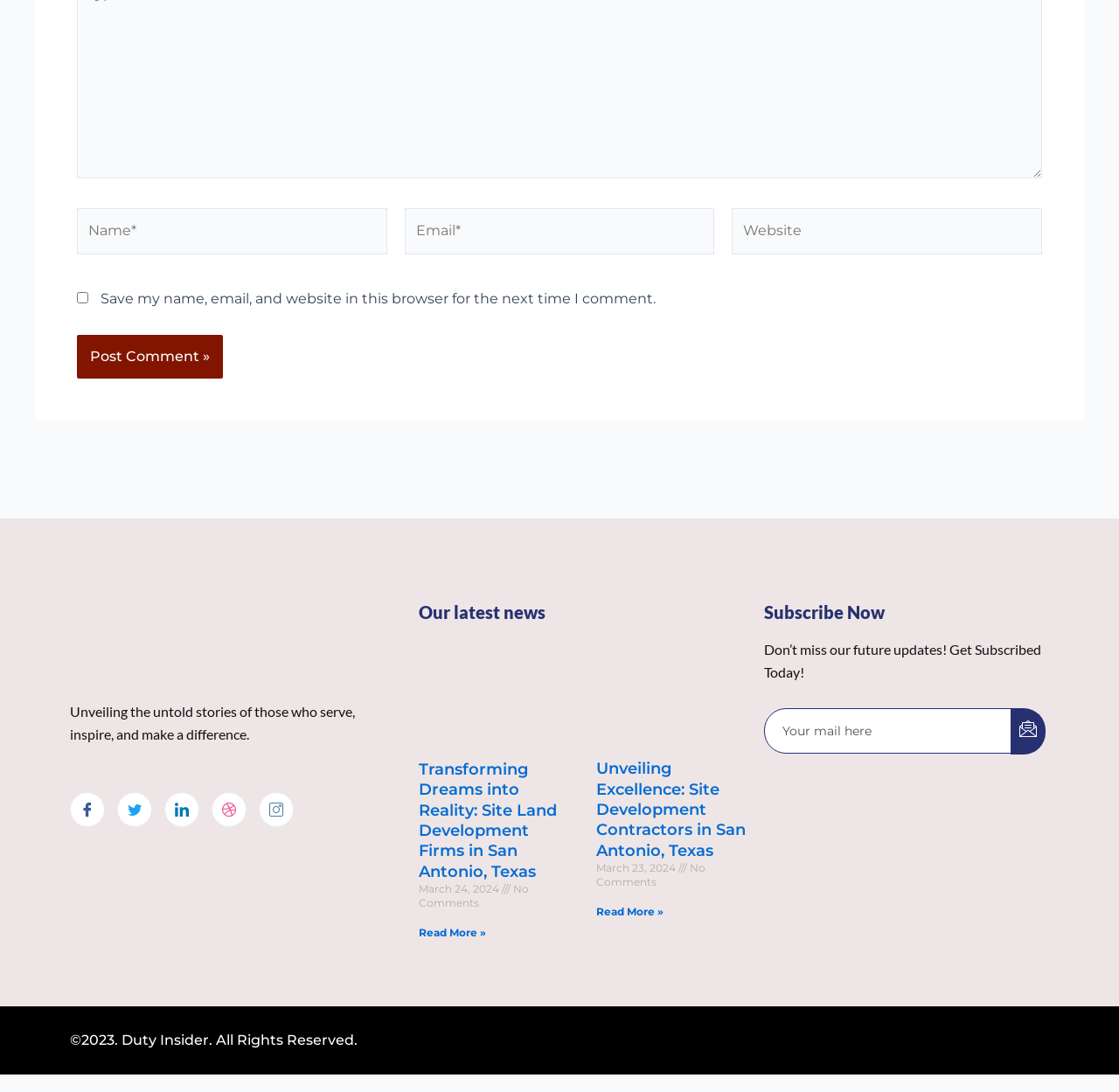Determine the bounding box coordinates of the section I need to click to execute the following instruction: "Enter your name". Provide the coordinates as four float numbers between 0 and 1, i.e., [left, top, right, bottom].

[0.069, 0.191, 0.346, 0.233]